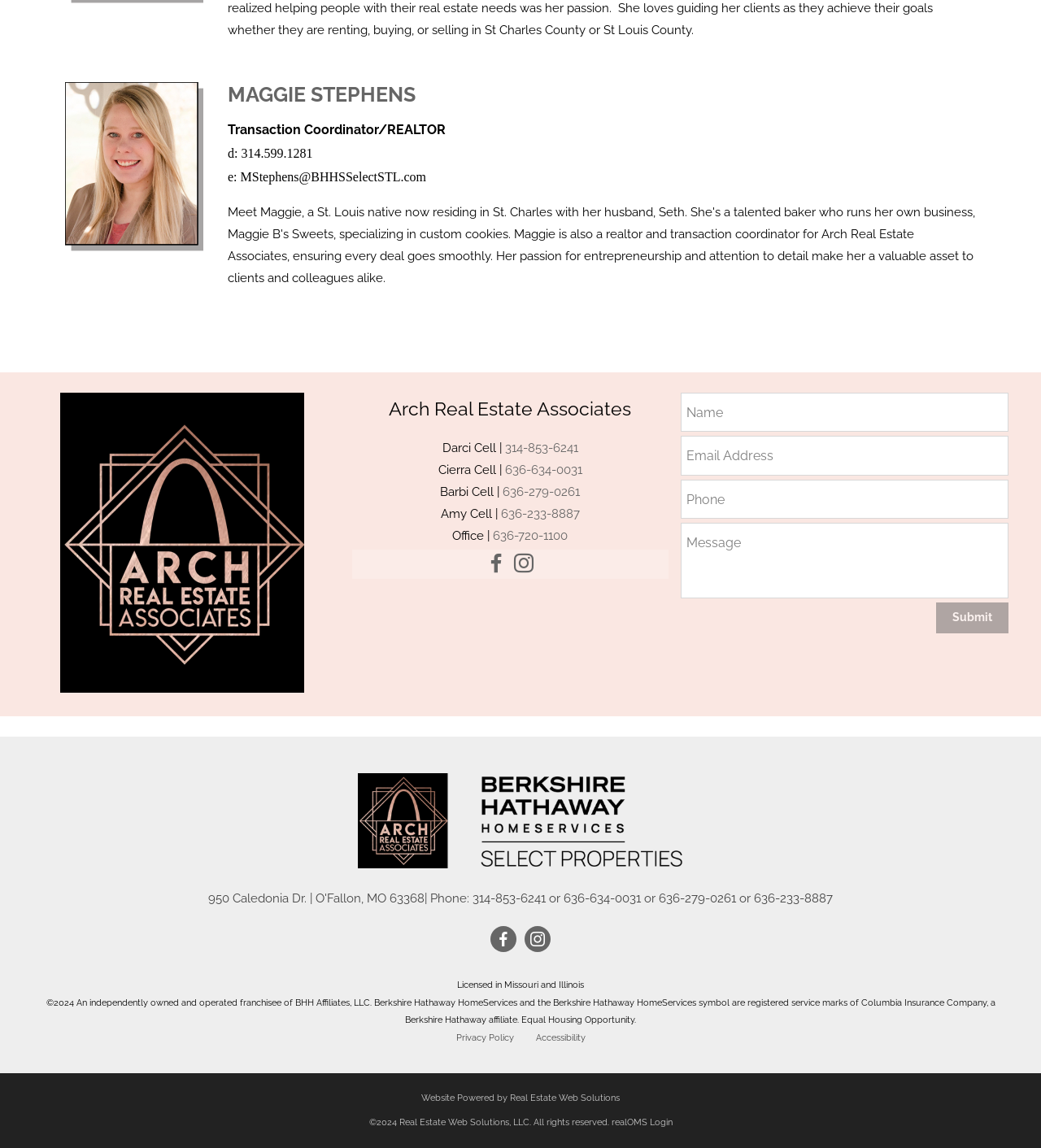Answer the question using only a single word or phrase: 
What is the address of the real estate company?

950 Caledonia Dr., MO 63368